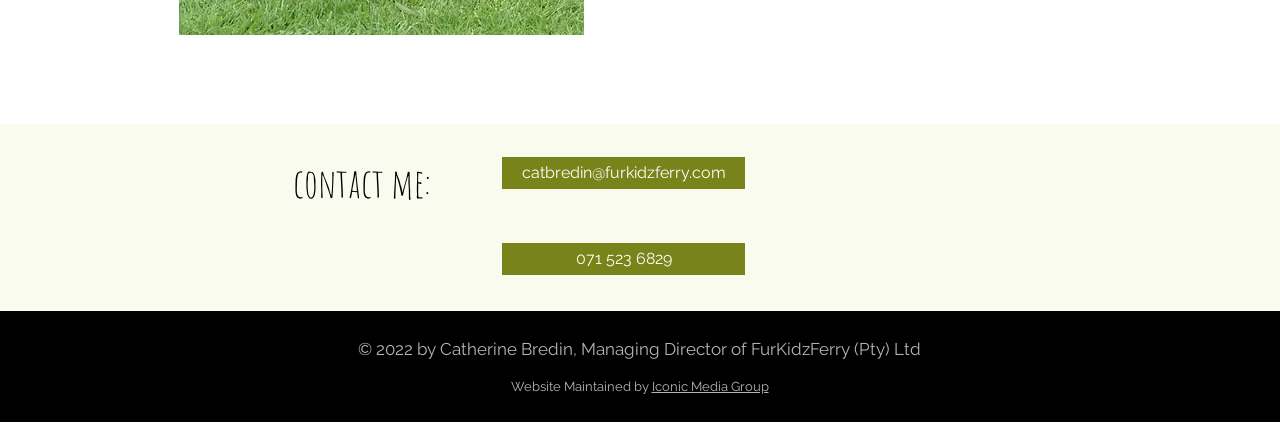What is the phone number to contact the owner?
Offer a detailed and exhaustive answer to the question.

The phone number is provided as a link element, and it is located below the 'contact me:' section.